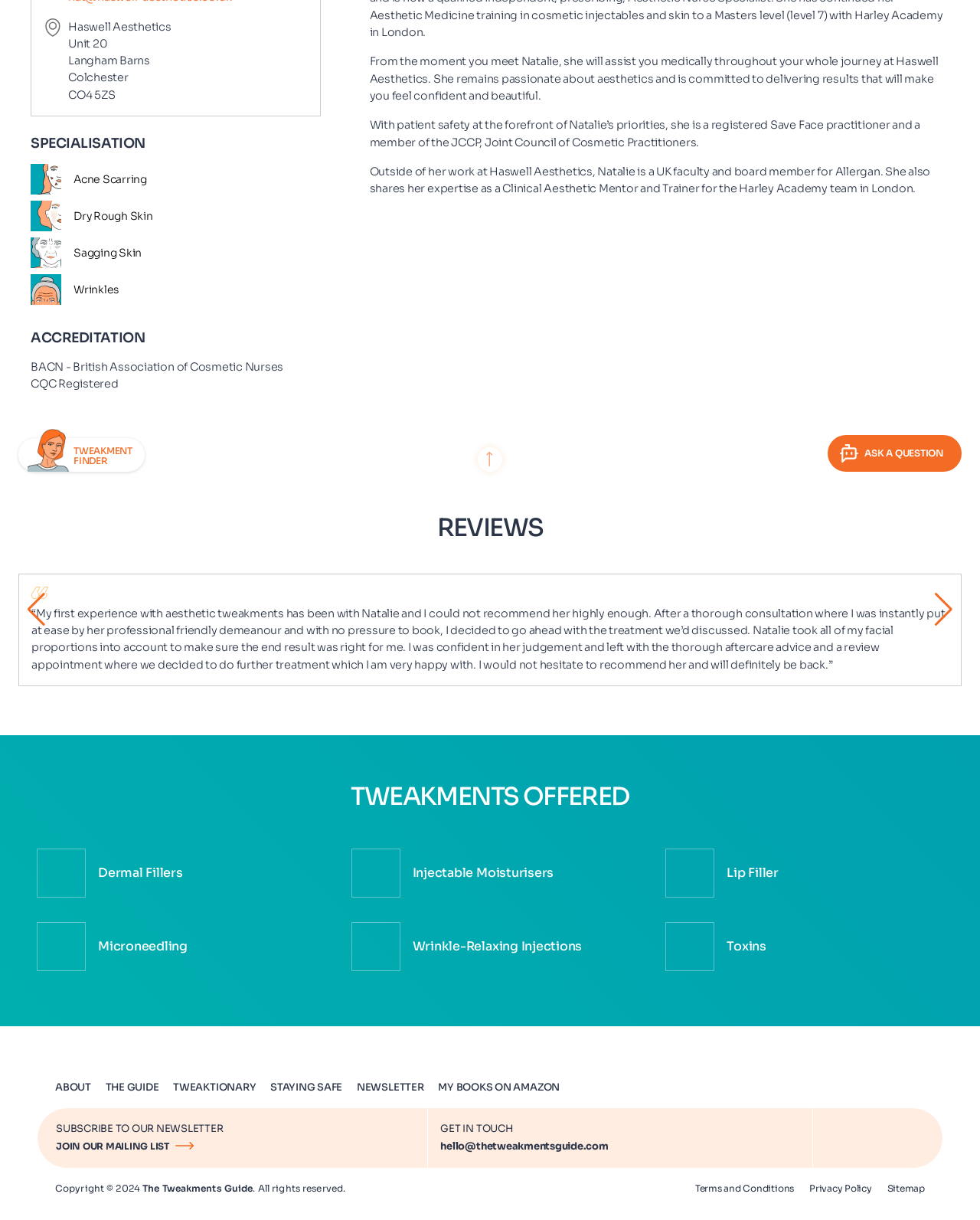Given the description "Dry Rough Skin", determine the bounding box of the corresponding UI element.

[0.031, 0.165, 0.327, 0.19]